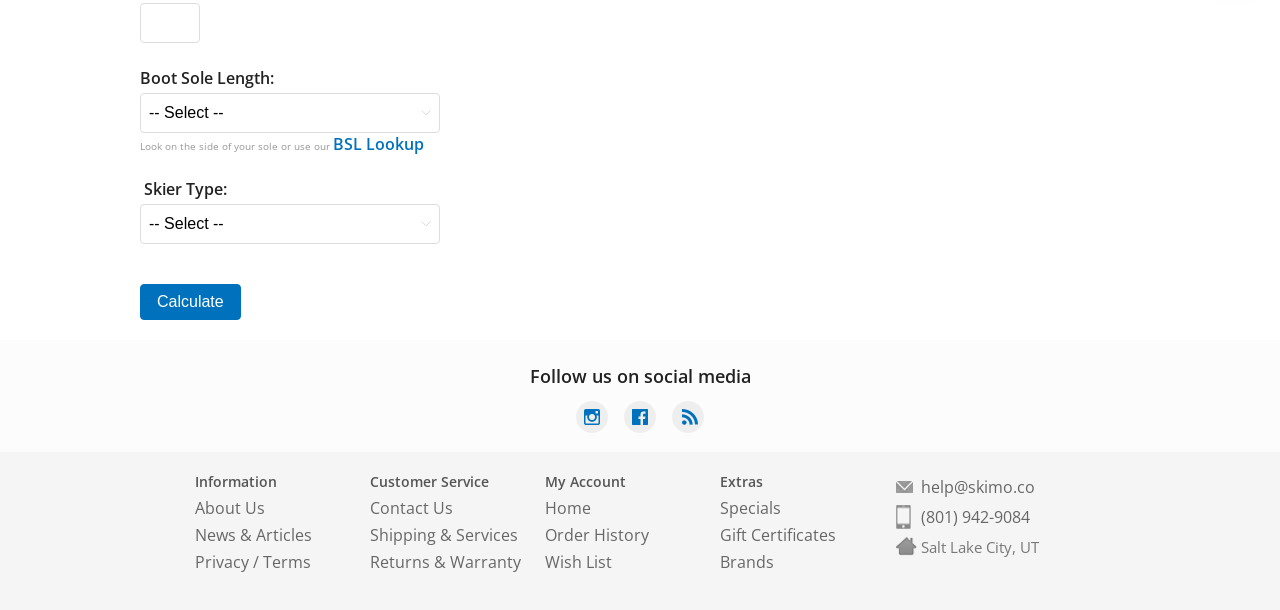Locate the bounding box coordinates of the area that needs to be clicked to fulfill the following instruction: "Select skier type". The coordinates should be in the format of four float numbers between 0 and 1, namely [left, top, right, bottom].

[0.109, 0.334, 0.344, 0.4]